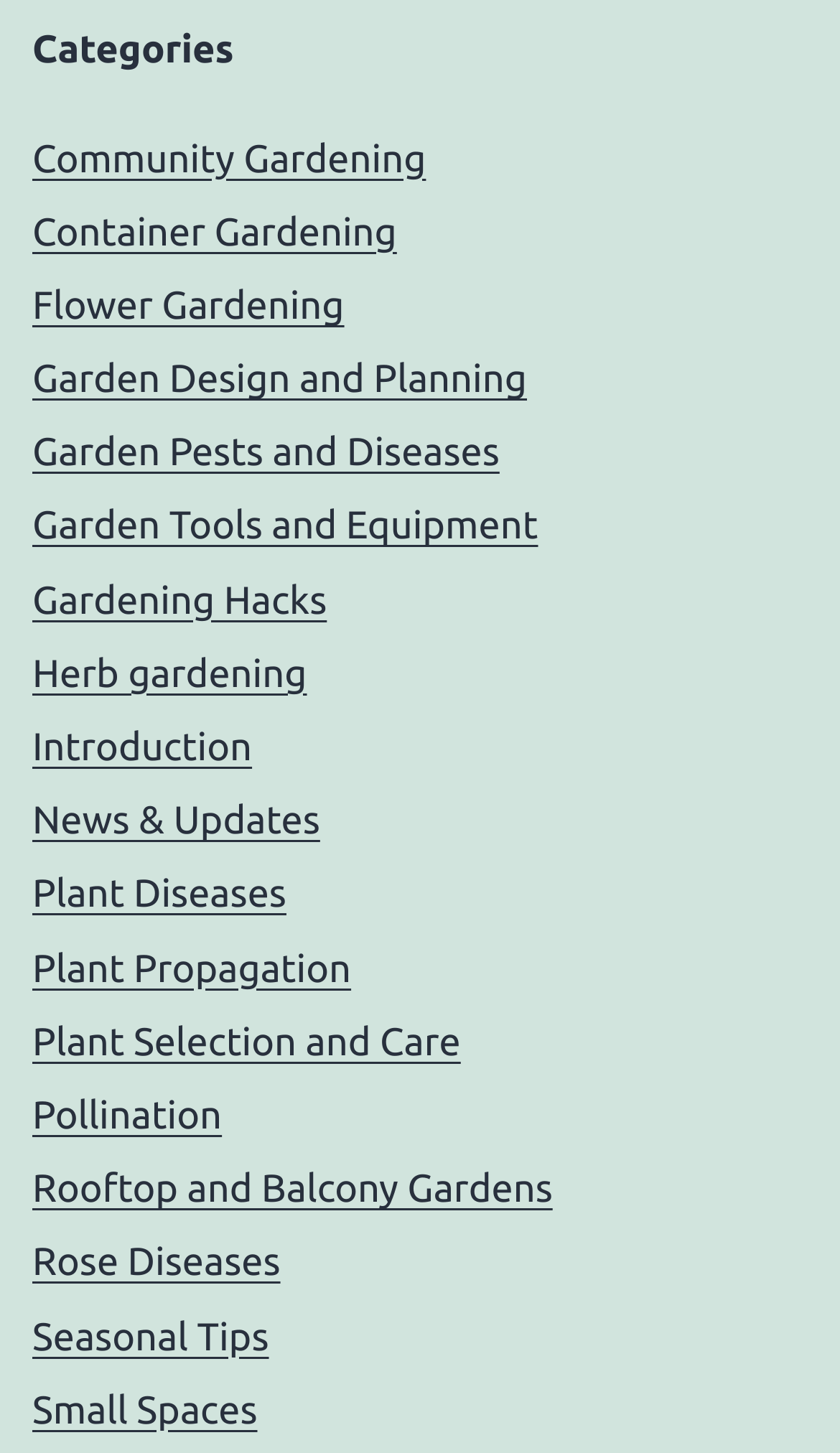Locate the bounding box coordinates of the element's region that should be clicked to carry out the following instruction: "Read about Plant Propagation". The coordinates need to be four float numbers between 0 and 1, i.e., [left, top, right, bottom].

[0.038, 0.652, 0.418, 0.681]